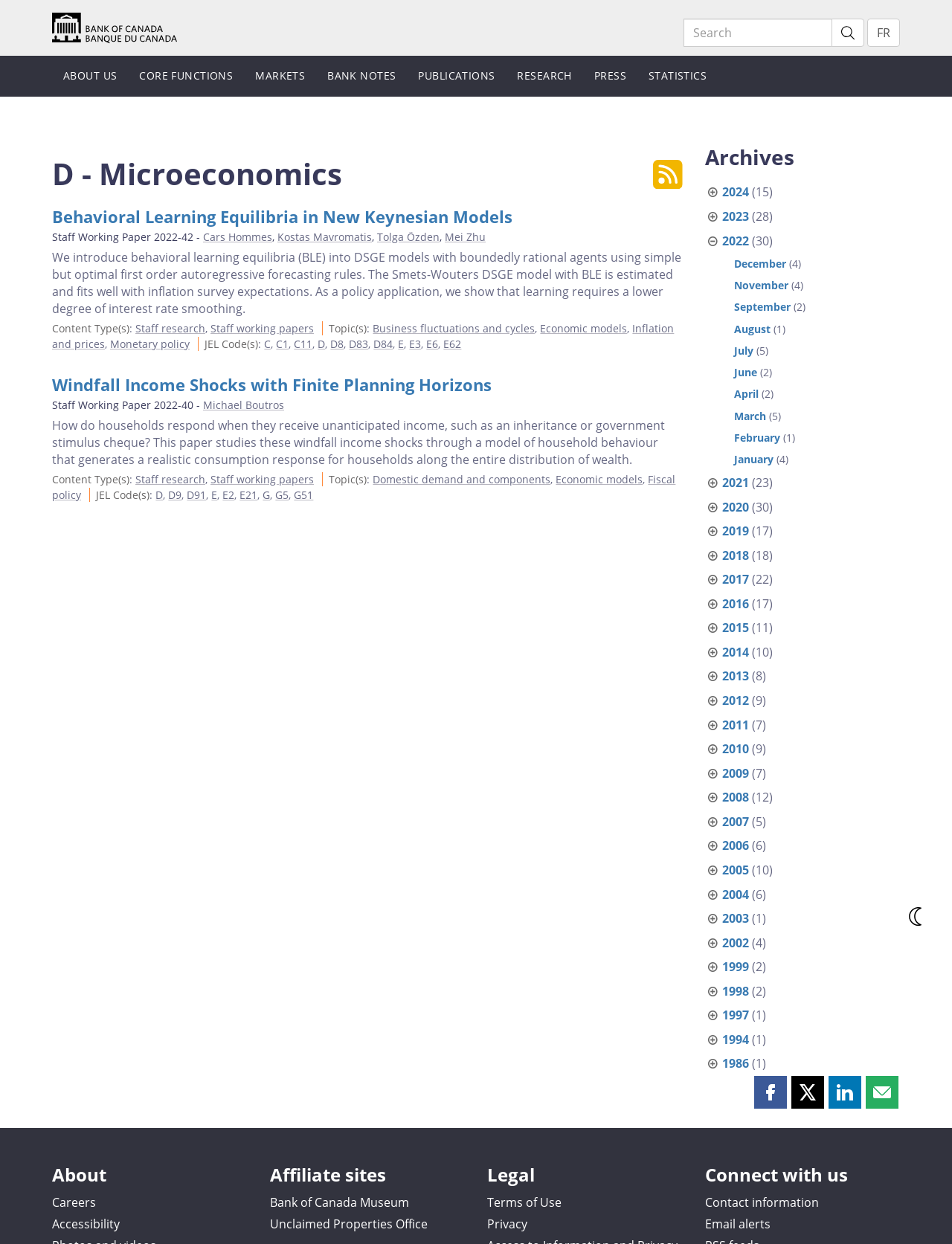Using the description: "Submit your search query", identify the bounding box of the corresponding UI element in the screenshot.

None